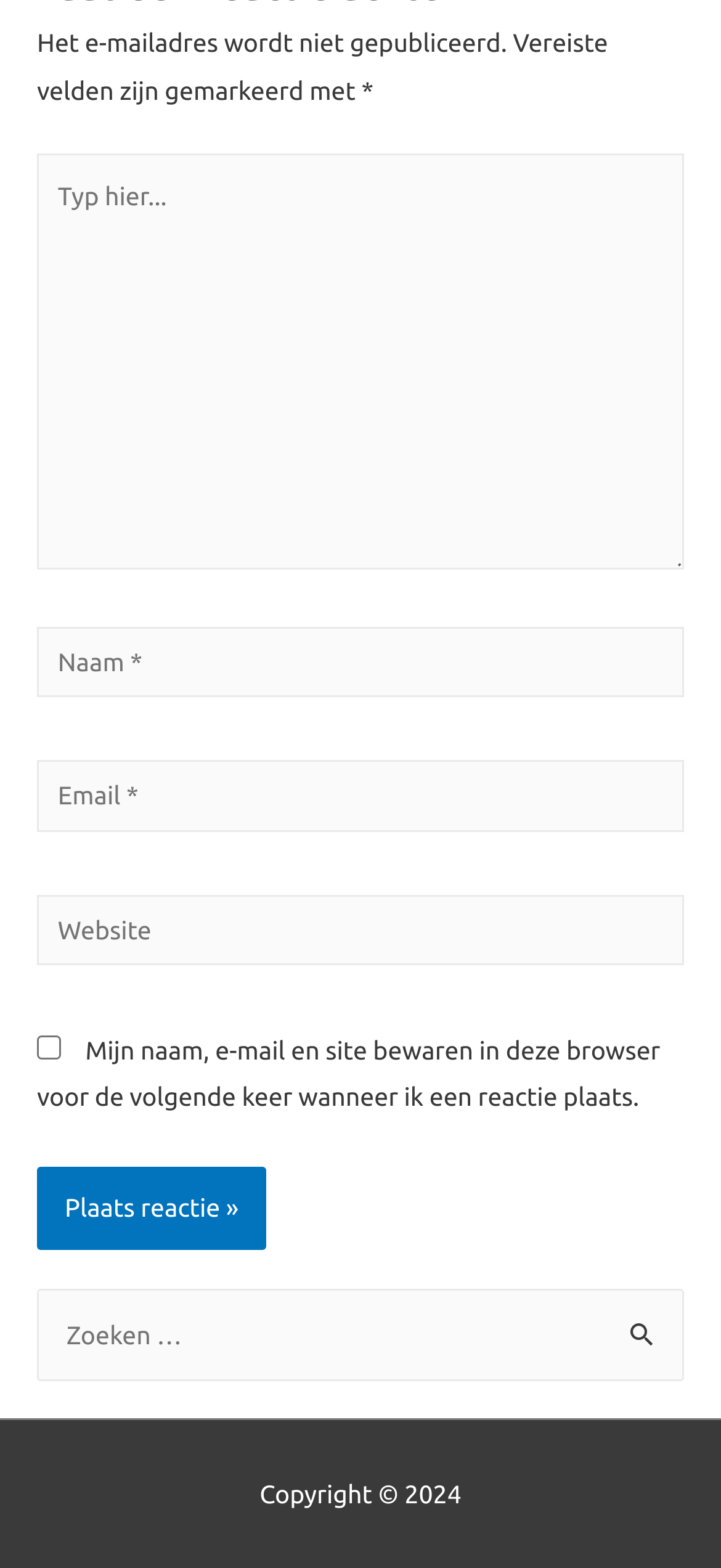What is the purpose of the textbox with the label 'Naam *'?
Based on the image, provide a one-word or brief-phrase response.

Enter name